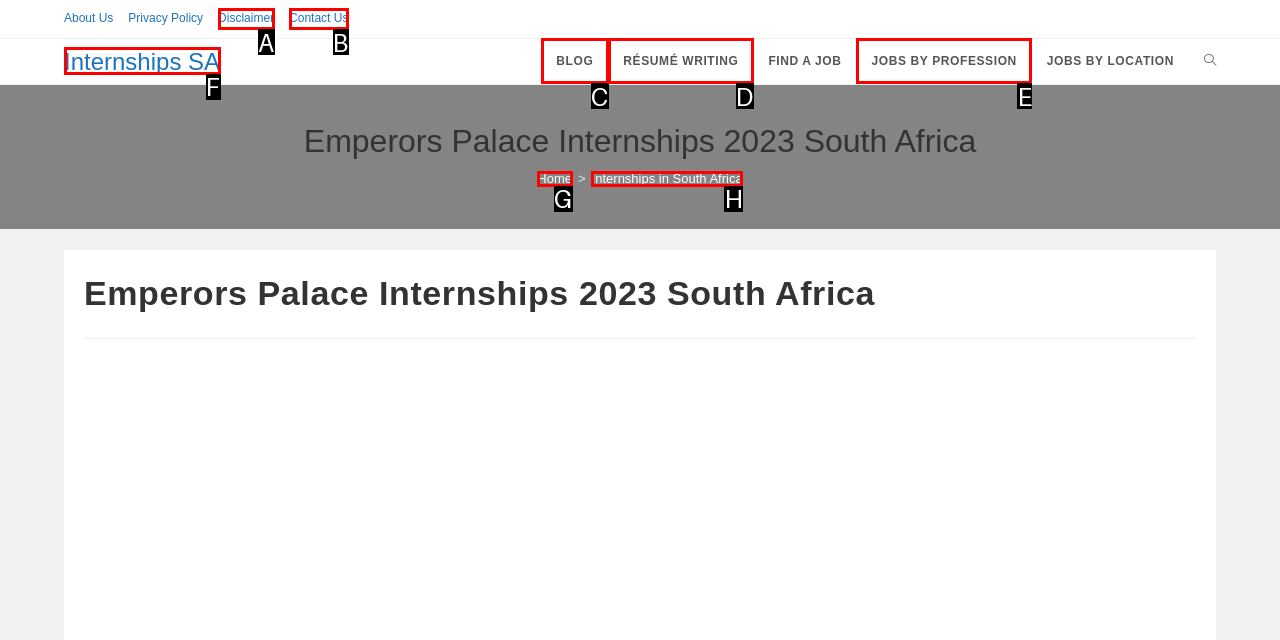Identify the letter corresponding to the UI element that matches this description: Internships in South Africa
Answer using only the letter from the provided options.

H